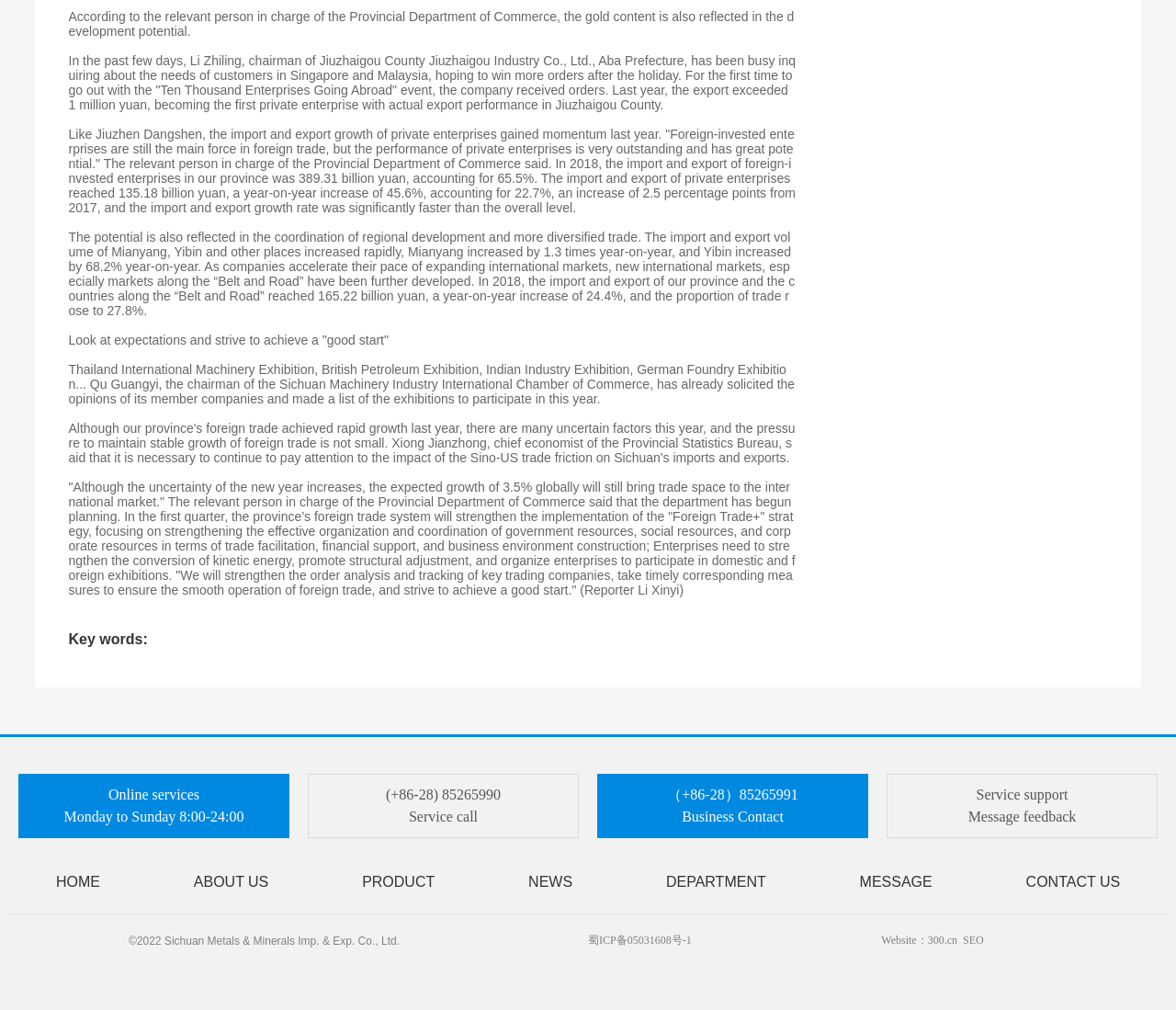Determine the bounding box coordinates of the element's region needed to click to follow the instruction: "Go to HOME". Provide these coordinates as four float numbers between 0 and 1, formatted as [left, top, right, bottom].

[0.02, 0.866, 0.113, 0.881]